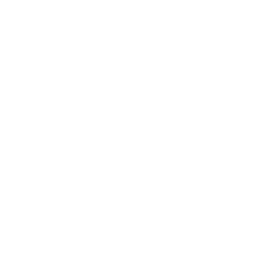Where can the floor graphics be used?
Use the information from the screenshot to give a comprehensive response to the question.

The caption explicitly mentions that the floor graphics are suitable for various settings, including retail stores, restaurants, and office buildings, indicating that they can be used in these types of environments.